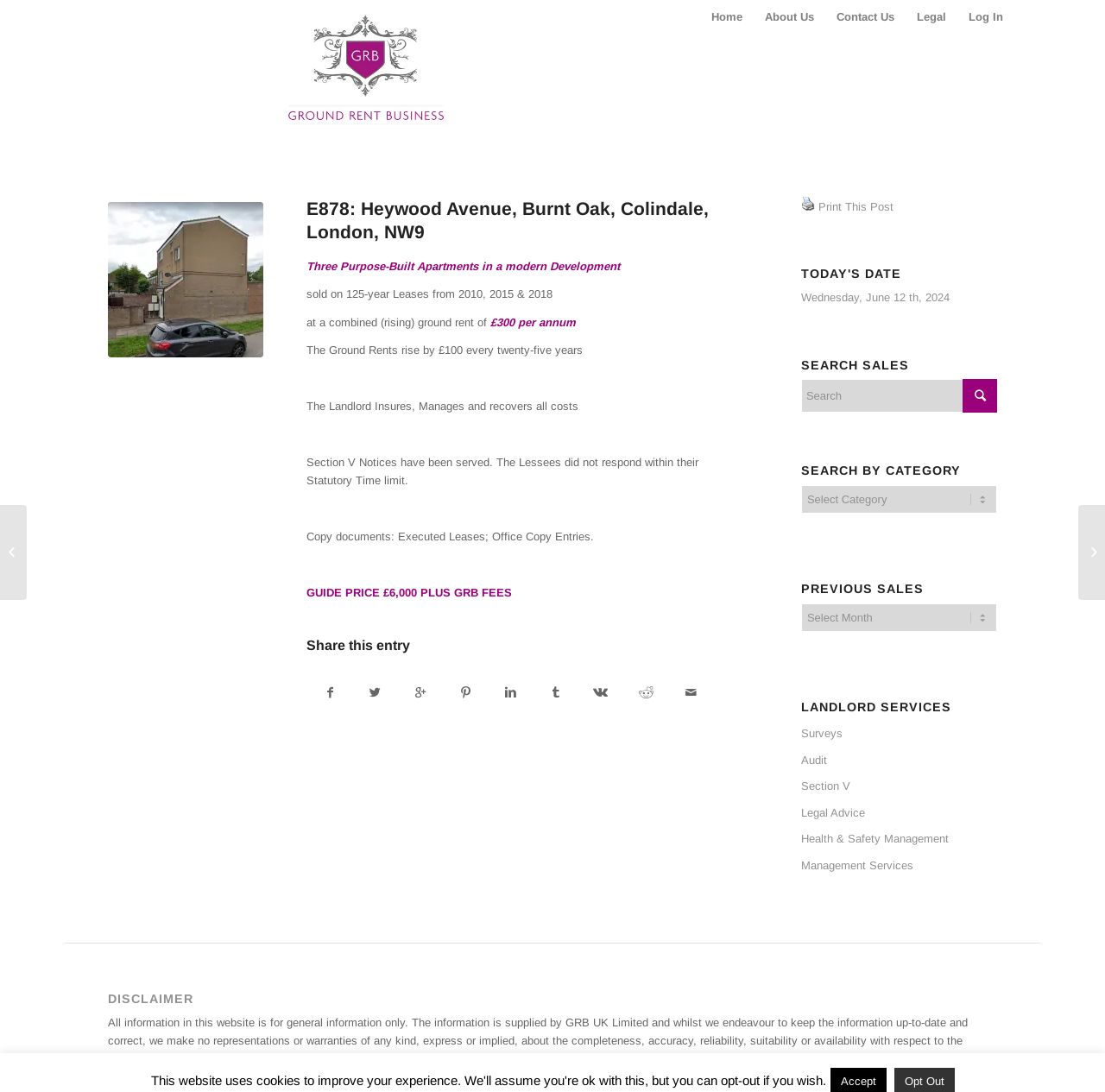Please locate the UI element described by "Health & Safety Management" and provide its bounding box coordinates.

[0.725, 0.757, 0.902, 0.781]